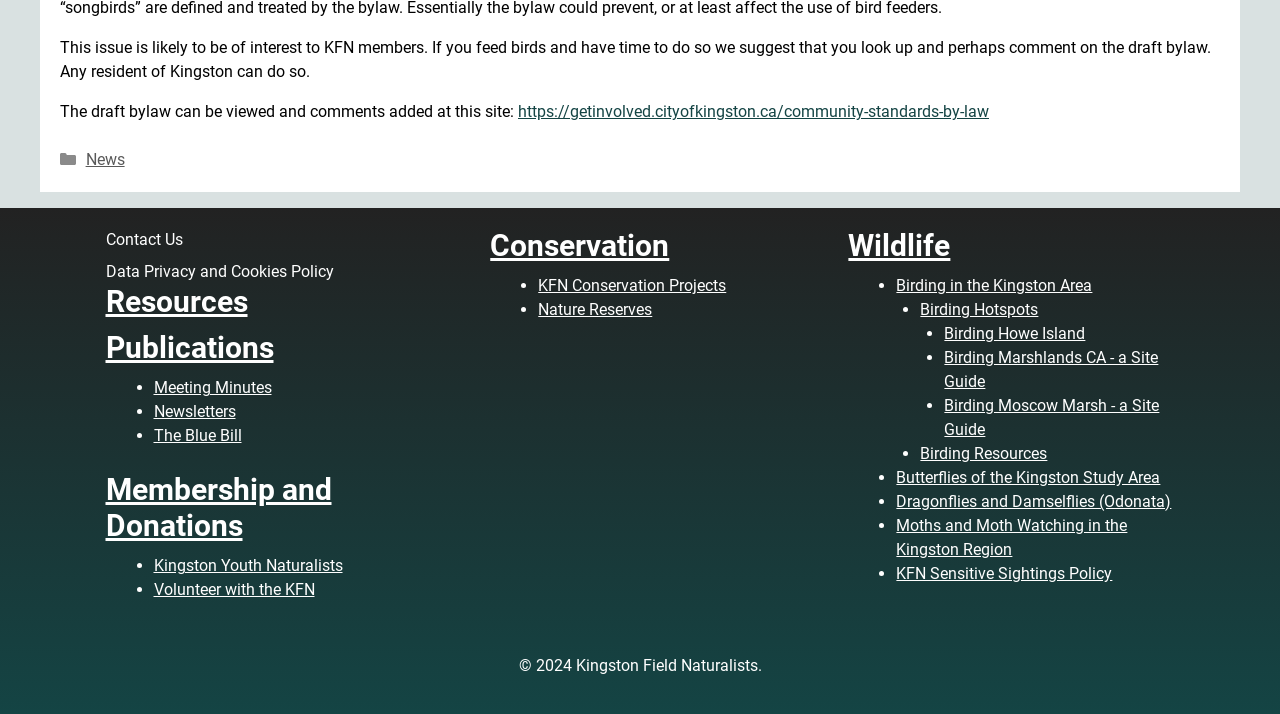Extract the bounding box coordinates for the HTML element that matches this description: "KFN Sensitive Sightings Policy". The coordinates should be four float numbers between 0 and 1, i.e., [left, top, right, bottom].

[0.7, 0.79, 0.869, 0.817]